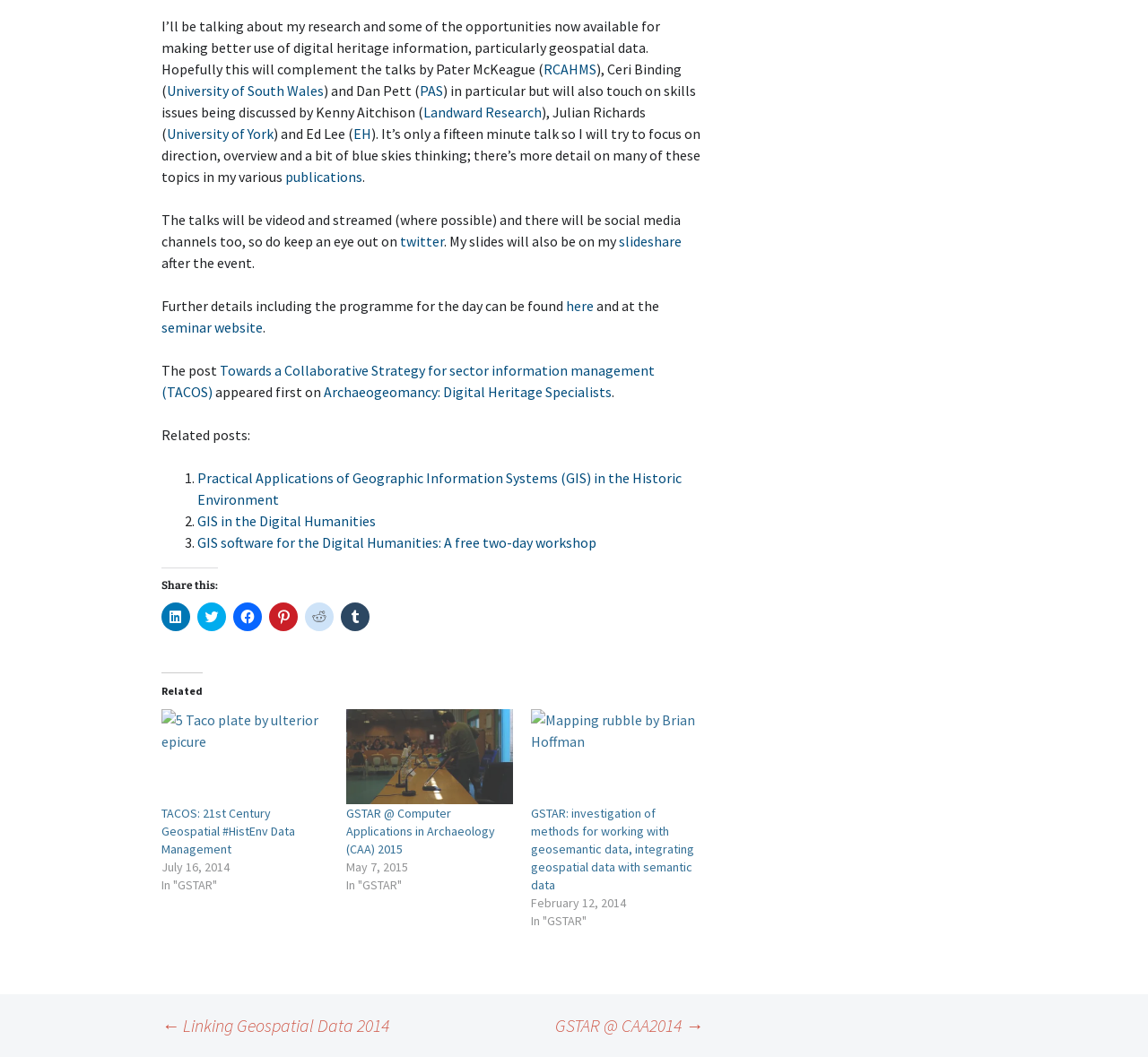Can you show the bounding box coordinates of the region to click on to complete the task described in the instruction: "Read the paper '0dBFS+ Levels in Digital Mastering'"?

None